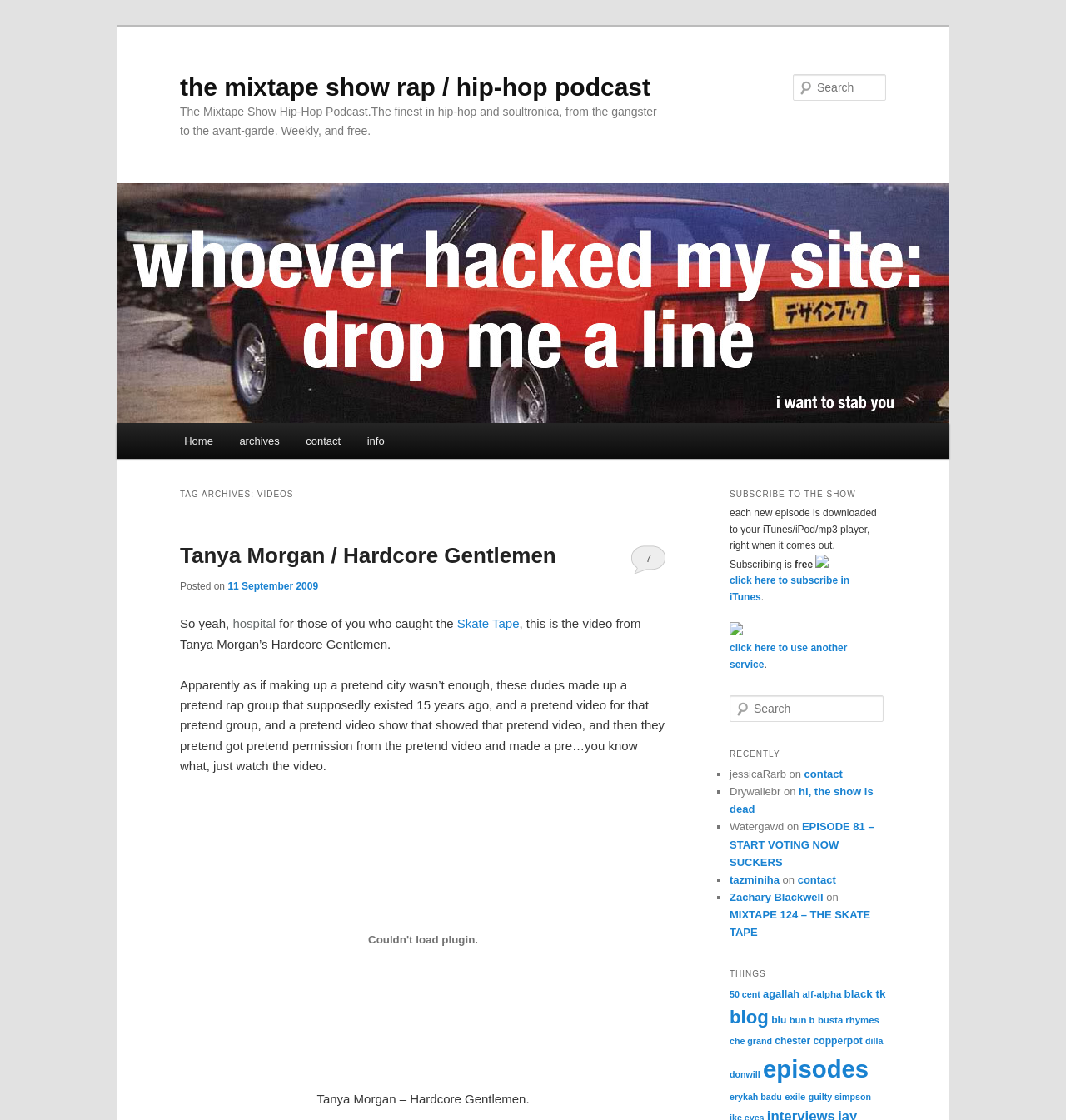What is the topic of the video?
Use the image to answer the question with a single word or phrase.

Tanya Morgan / Hardcore Gentlemen